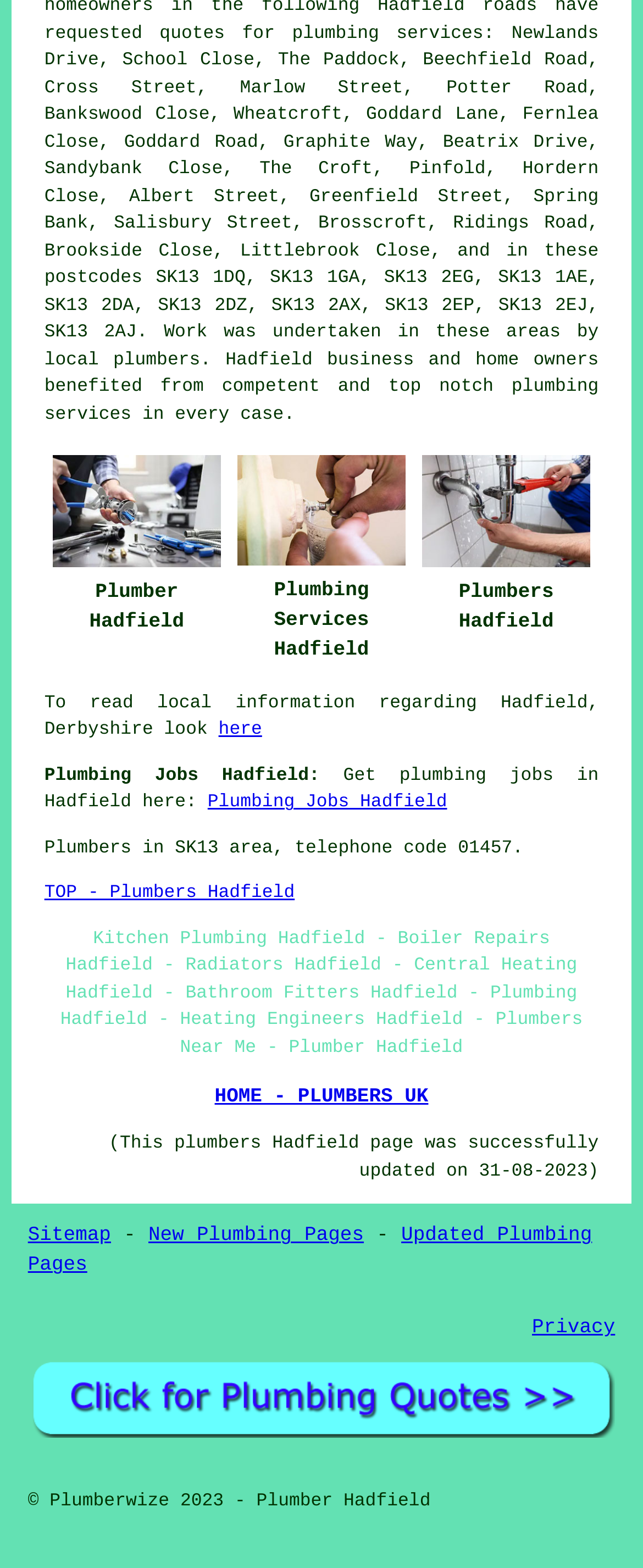From the webpage screenshot, predict the bounding box of the UI element that matches this description: "alt="QUOTES FROM PLUMBERS HADFIELD (SK13)"".

[0.043, 0.906, 0.957, 0.921]